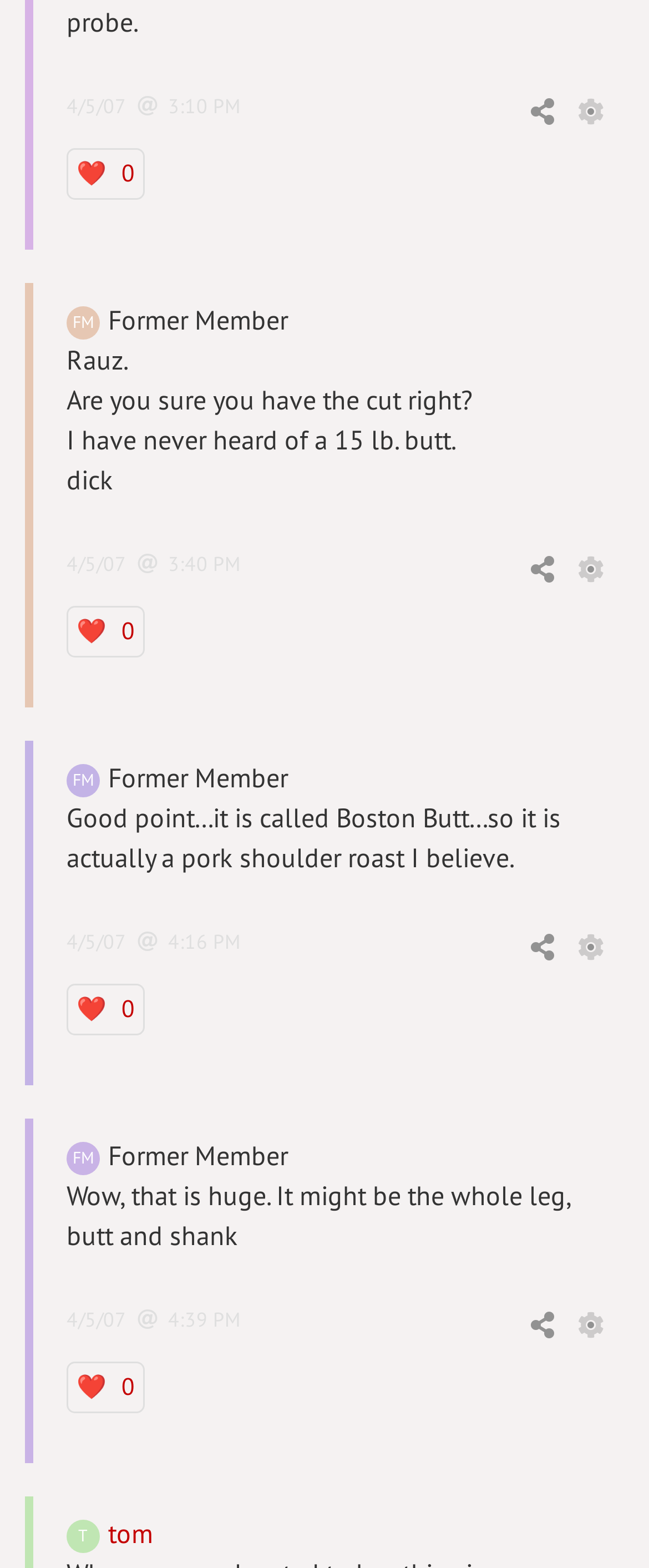Please find the bounding box coordinates for the clickable element needed to perform this instruction: "Click the 'Share' link".

[0.81, 0.061, 0.862, 0.082]